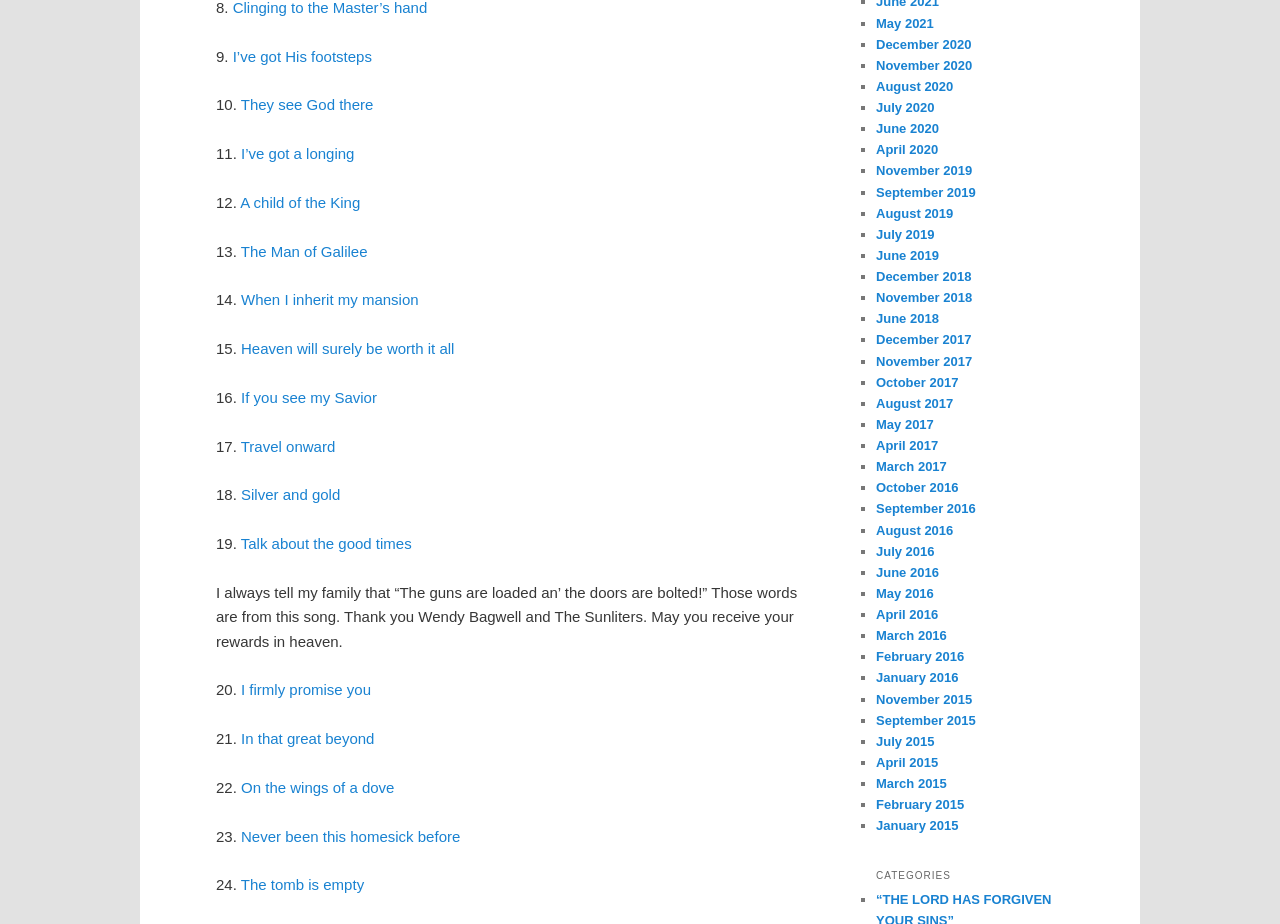Identify the bounding box coordinates of the element that should be clicked to fulfill this task: "View related topics". The coordinates should be provided as four float numbers between 0 and 1, i.e., [left, top, right, bottom].

None